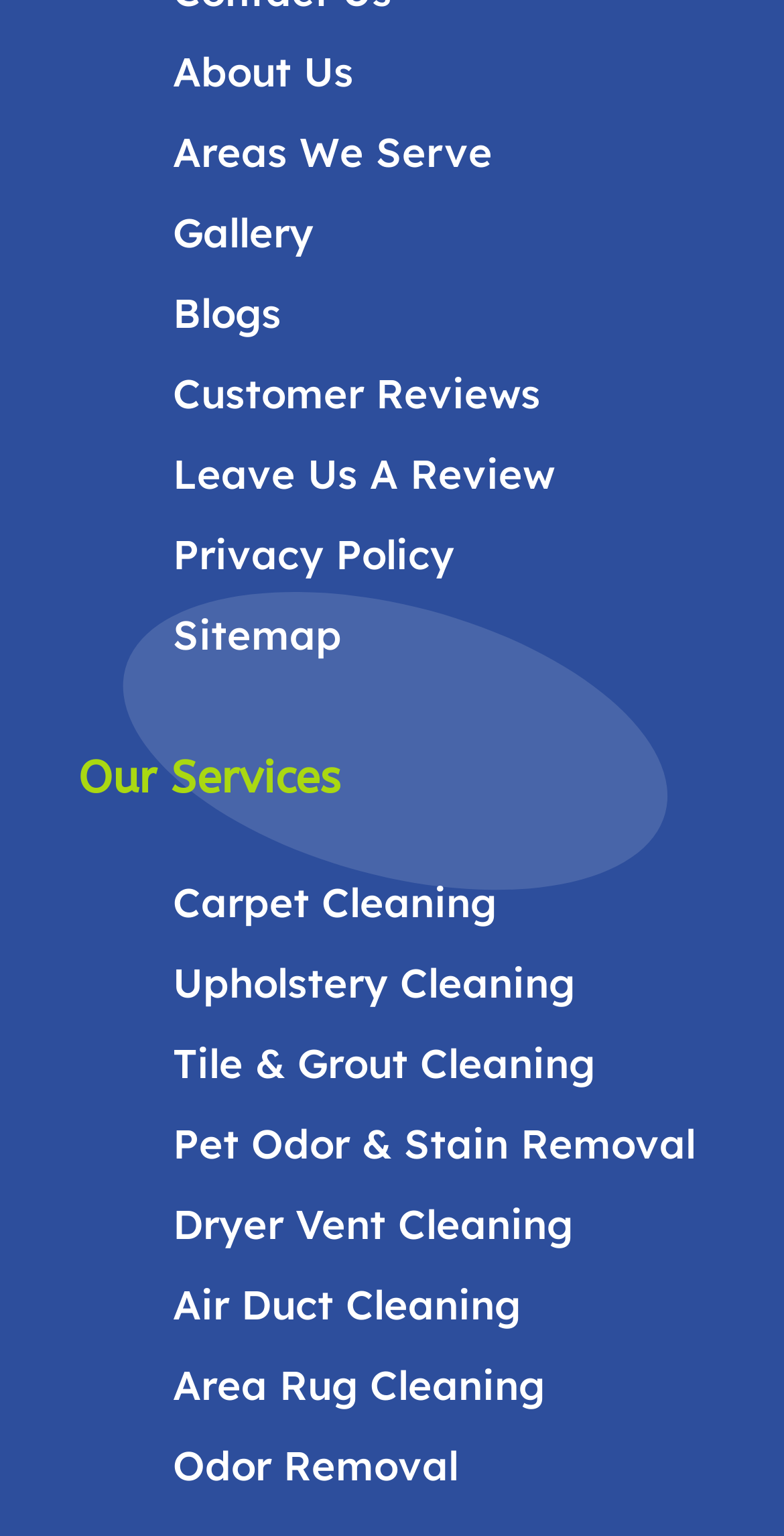Respond with a single word or phrase for the following question: 
What is the second service listed?

Upholstery Cleaning